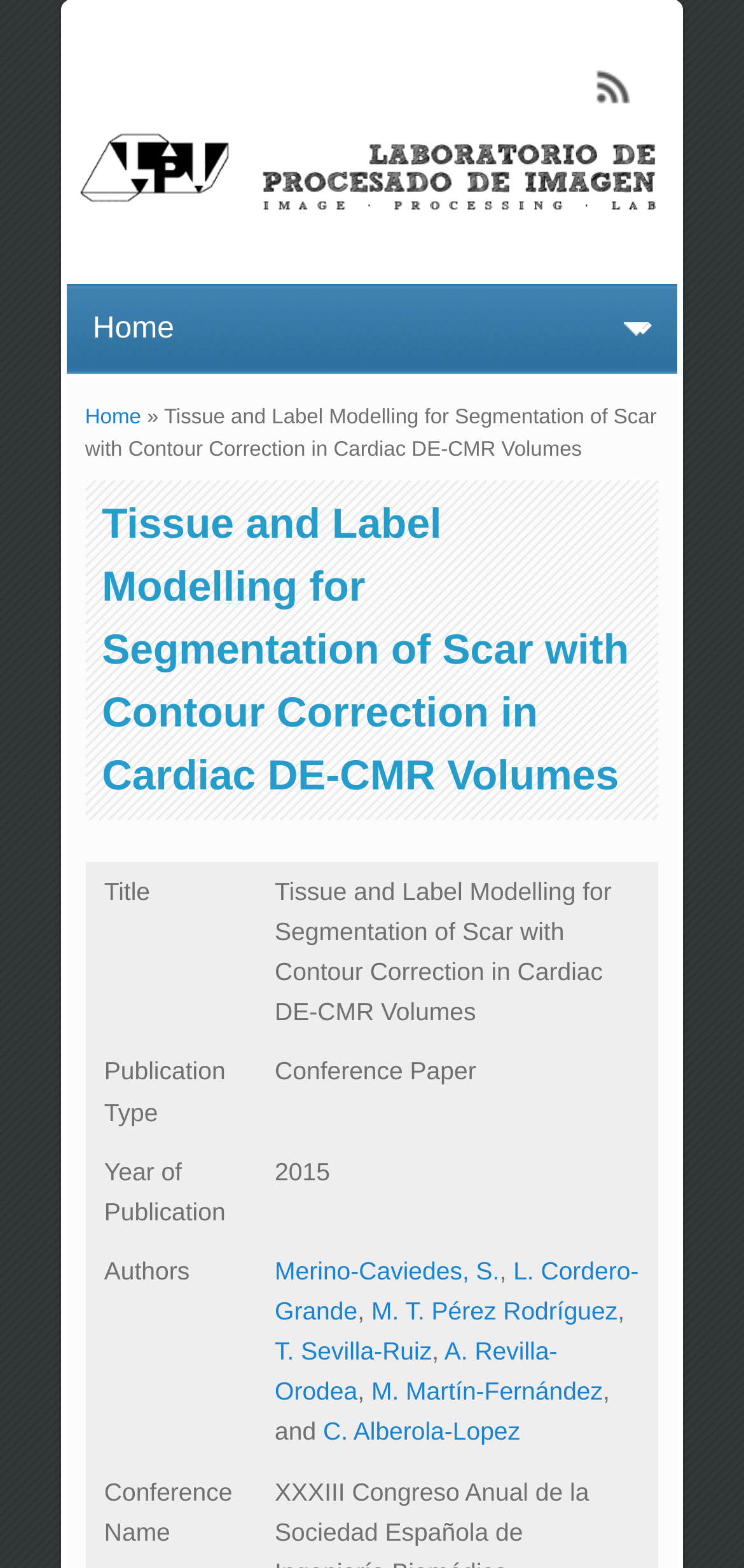Determine the bounding box coordinates of the clickable region to execute the instruction: "go to home page". The coordinates should be four float numbers between 0 and 1, denoted as [left, top, right, bottom].

[0.106, 0.127, 0.894, 0.145]